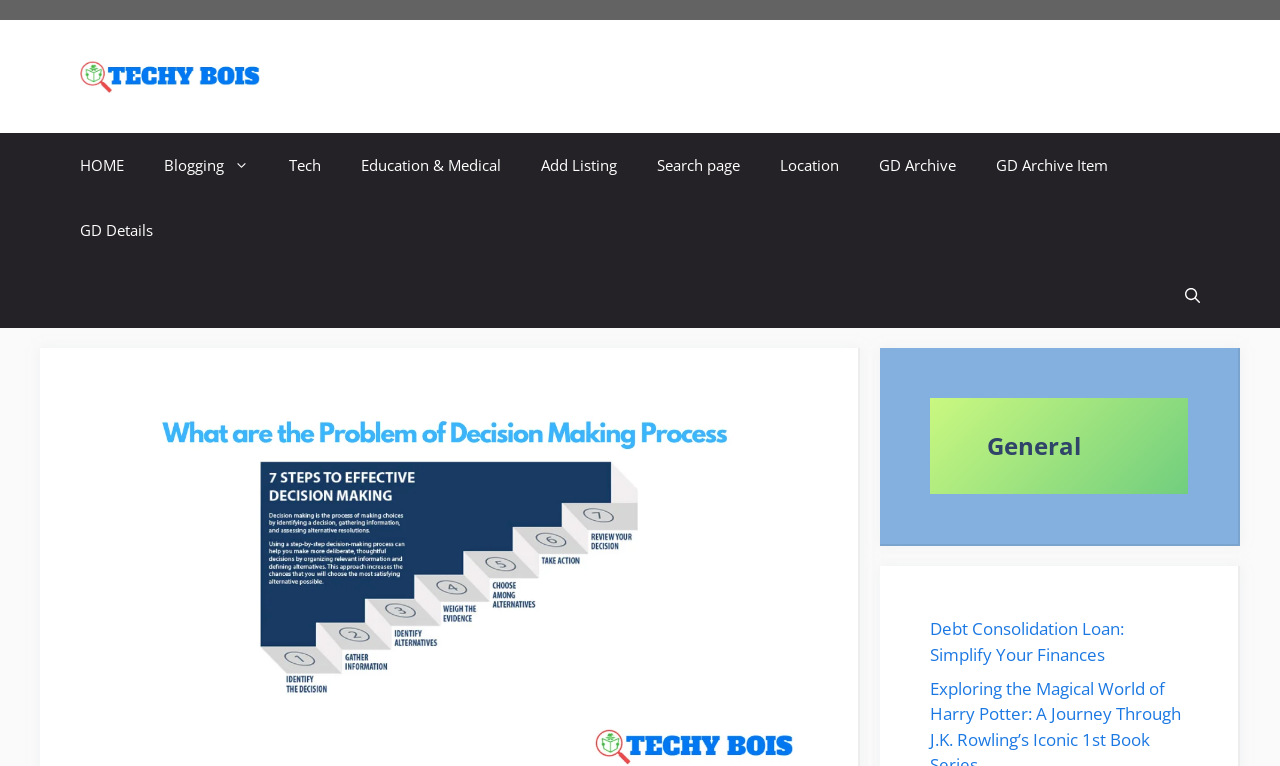Locate the bounding box coordinates of the clickable element to fulfill the following instruction: "add a new listing". Provide the coordinates as four float numbers between 0 and 1 in the format [left, top, right, bottom].

[0.407, 0.174, 0.498, 0.259]